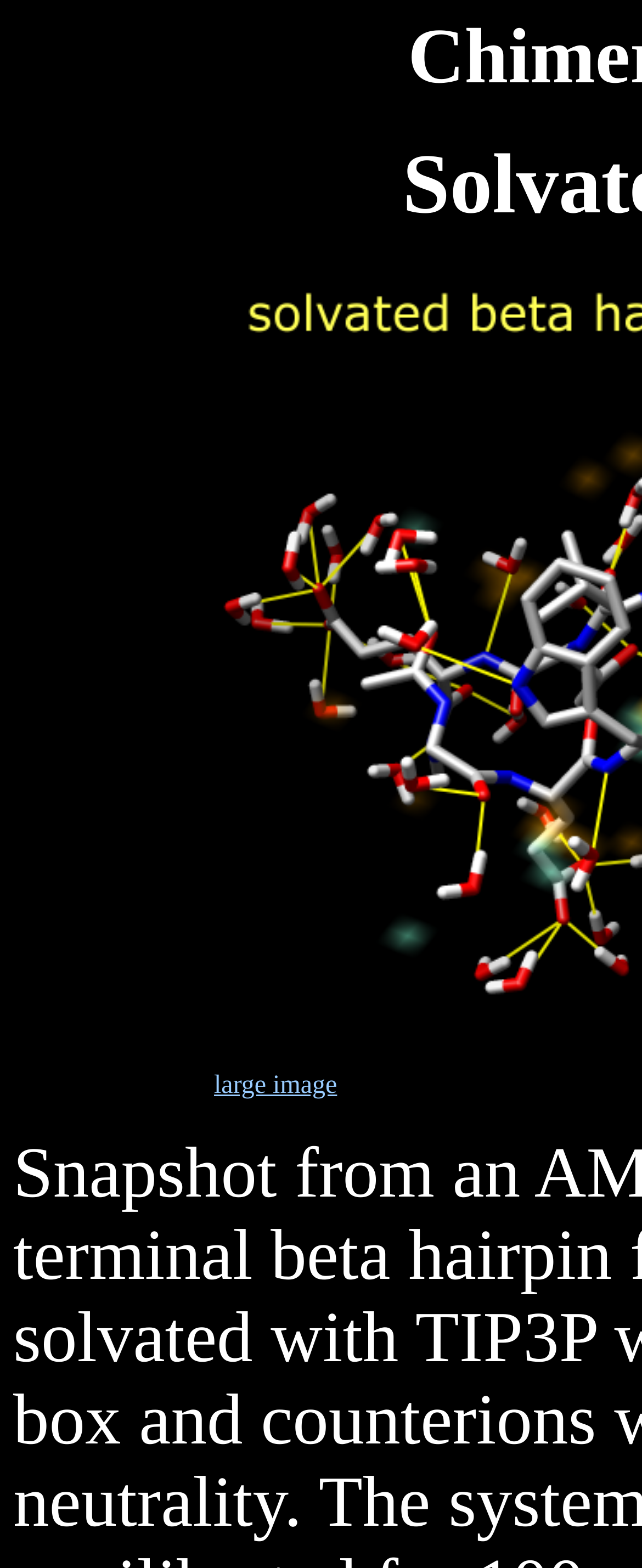Please extract the primary headline from the webpage.

Solvated Beta Hairpin